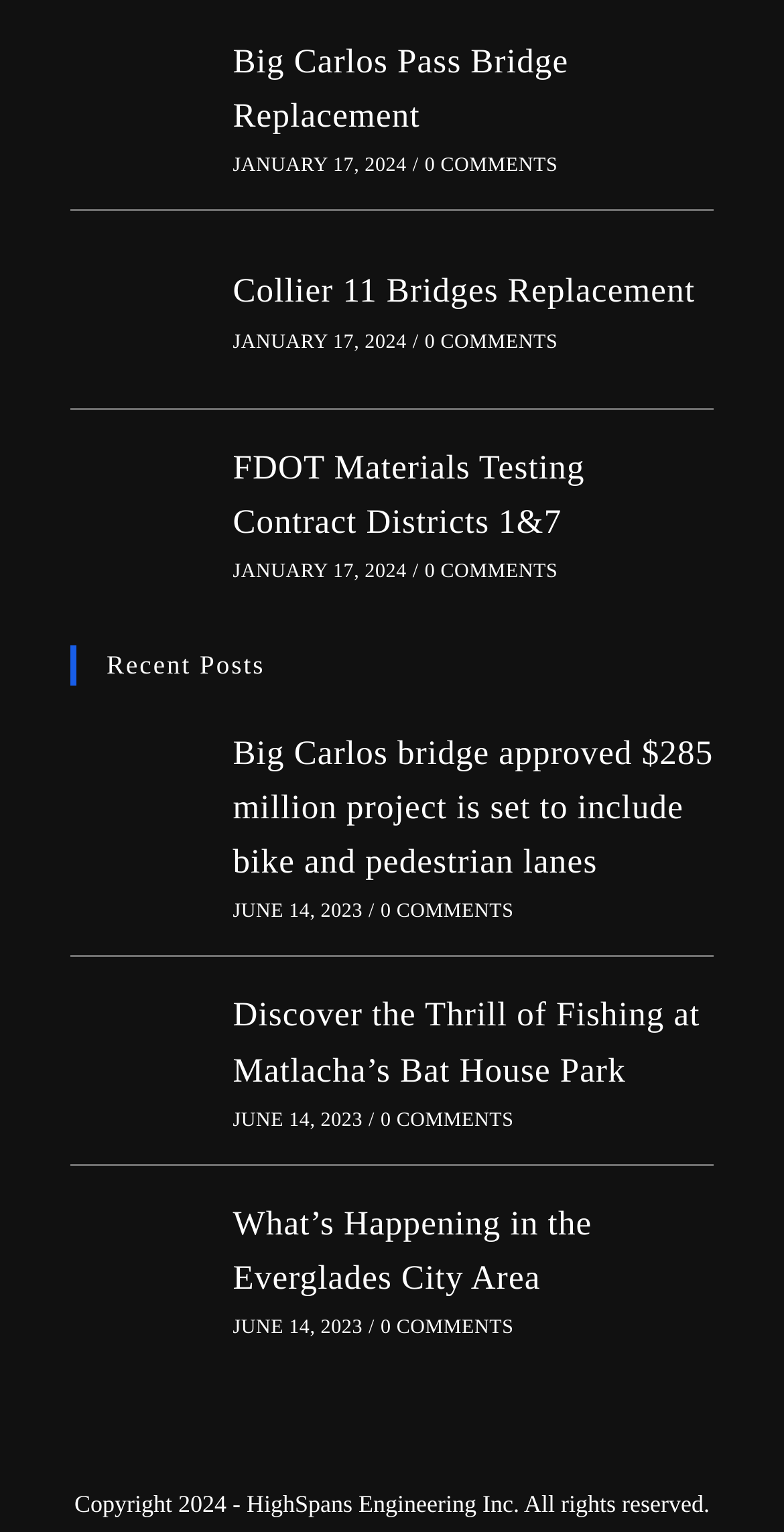Highlight the bounding box of the UI element that corresponds to this description: "0 Comments".

[0.542, 0.367, 0.711, 0.381]